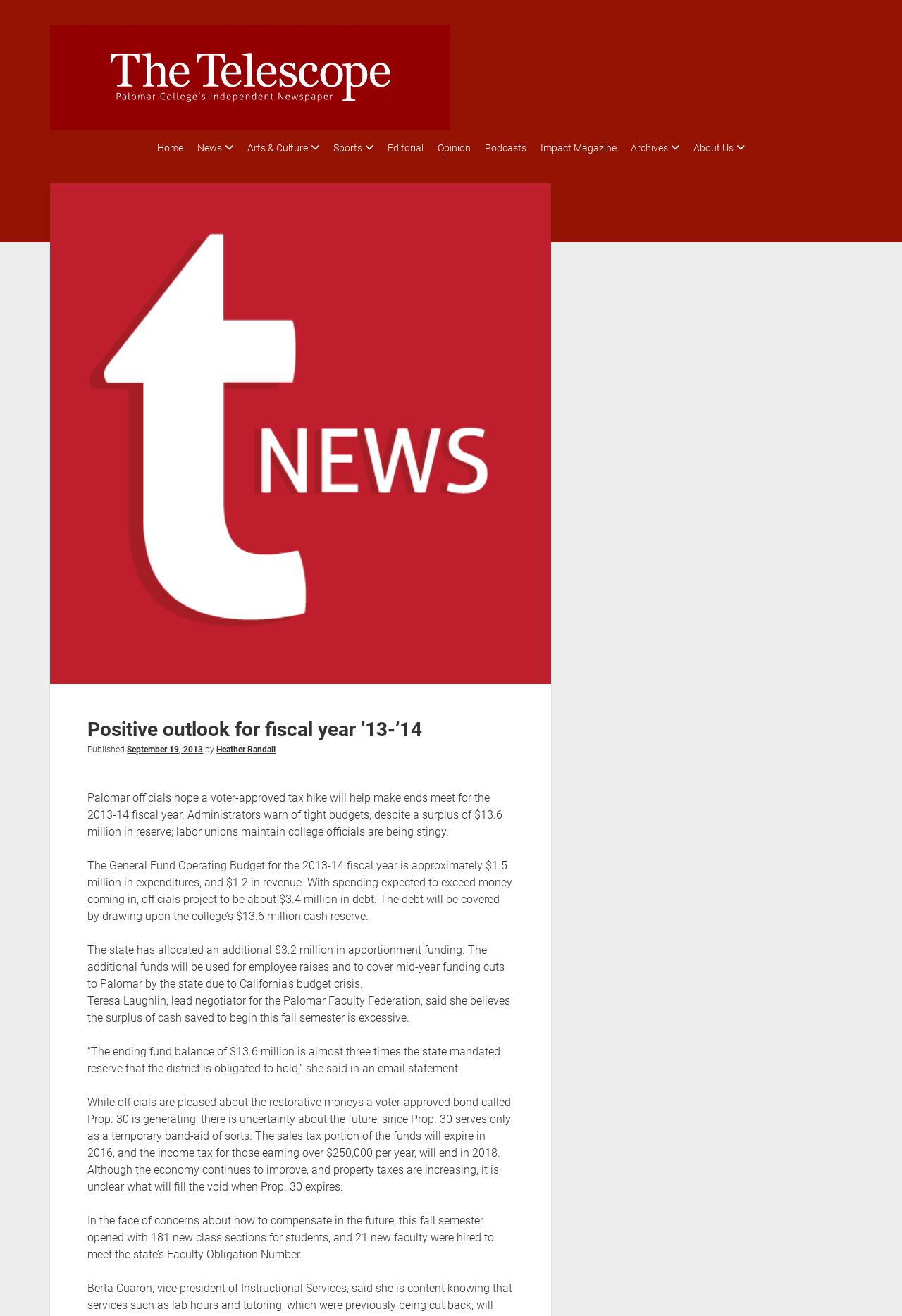From the element description Arts & Culture, predict the bounding box coordinates of the UI element. The coordinates must be specified in the format (top-left x, top-left y, bottom-right x, bottom-right y) and should be within the 0 to 1 range.

[0.245, 0.106, 0.337, 0.12]